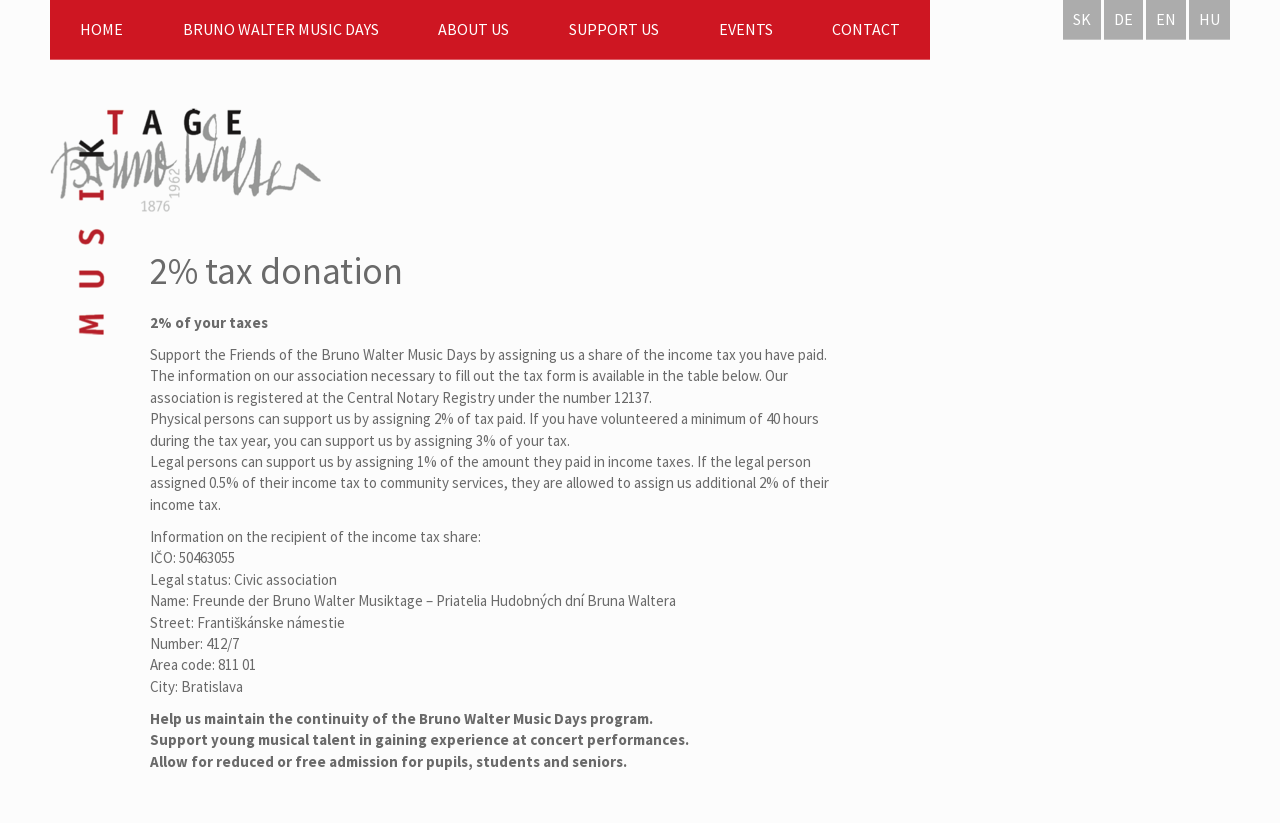For the given element description Bruno Walter Music Days, determine the bounding box coordinates of the UI element. The coordinates should follow the format (top-left x, top-left y, bottom-right x, bottom-right y) and be within the range of 0 to 1.

[0.119, 0.0, 0.319, 0.073]